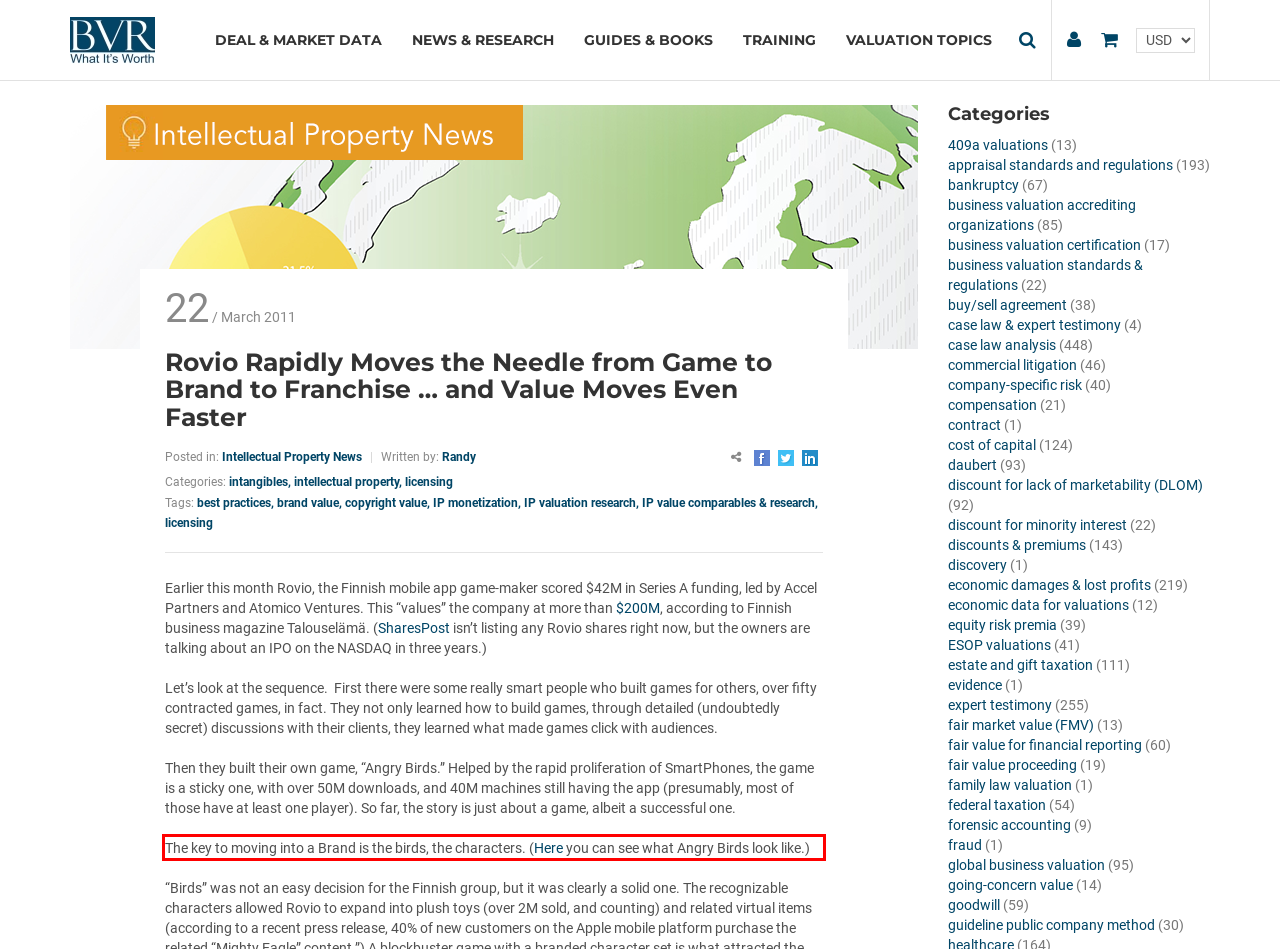Please analyze the screenshot of a webpage and extract the text content within the red bounding box using OCR.

The key to moving into a Brand is the birds, the characters. (Here you can see what Angry Birds look like.)